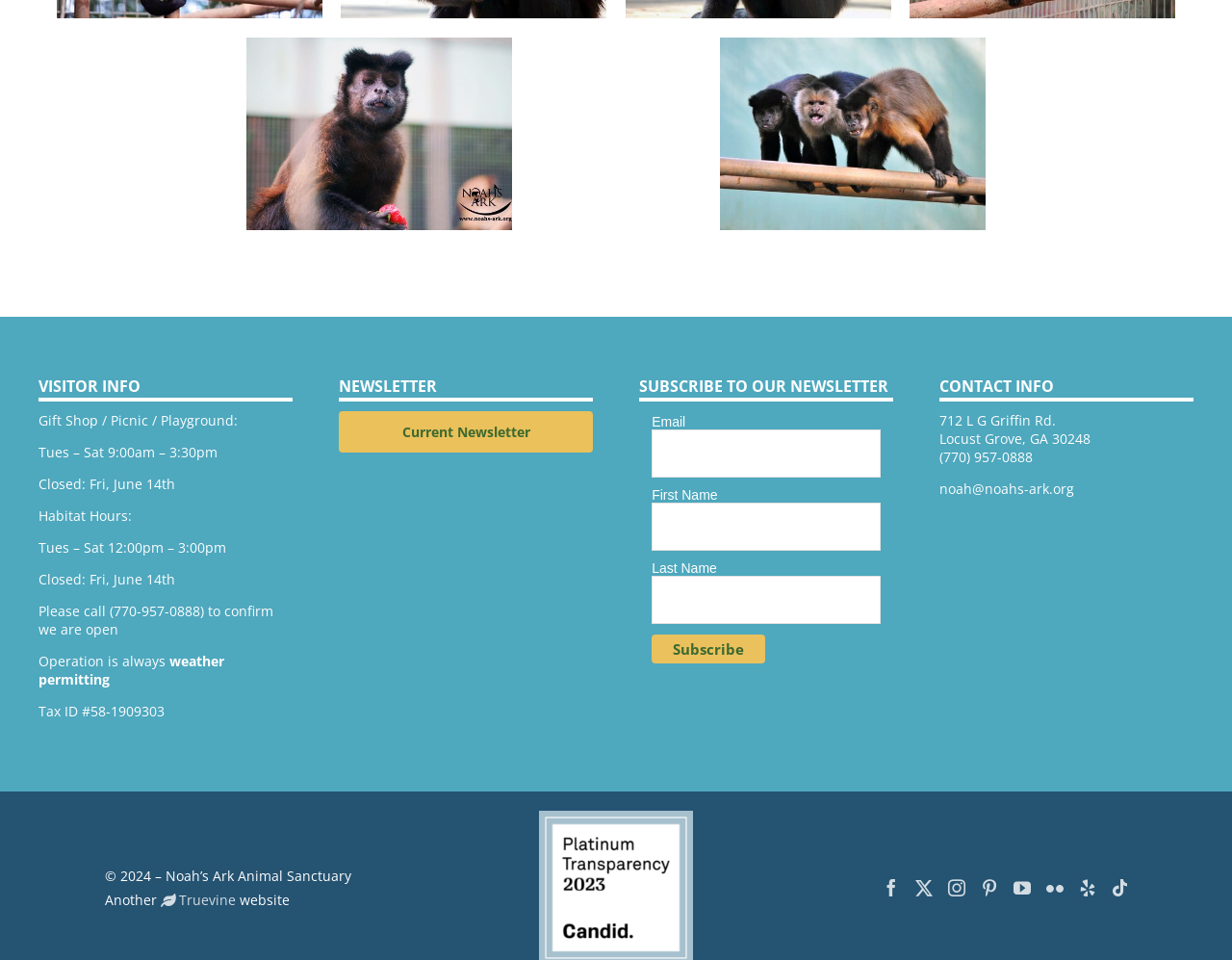Given the following UI element description: "Free eBook PDF", find the bounding box coordinates in the webpage screenshot.

None